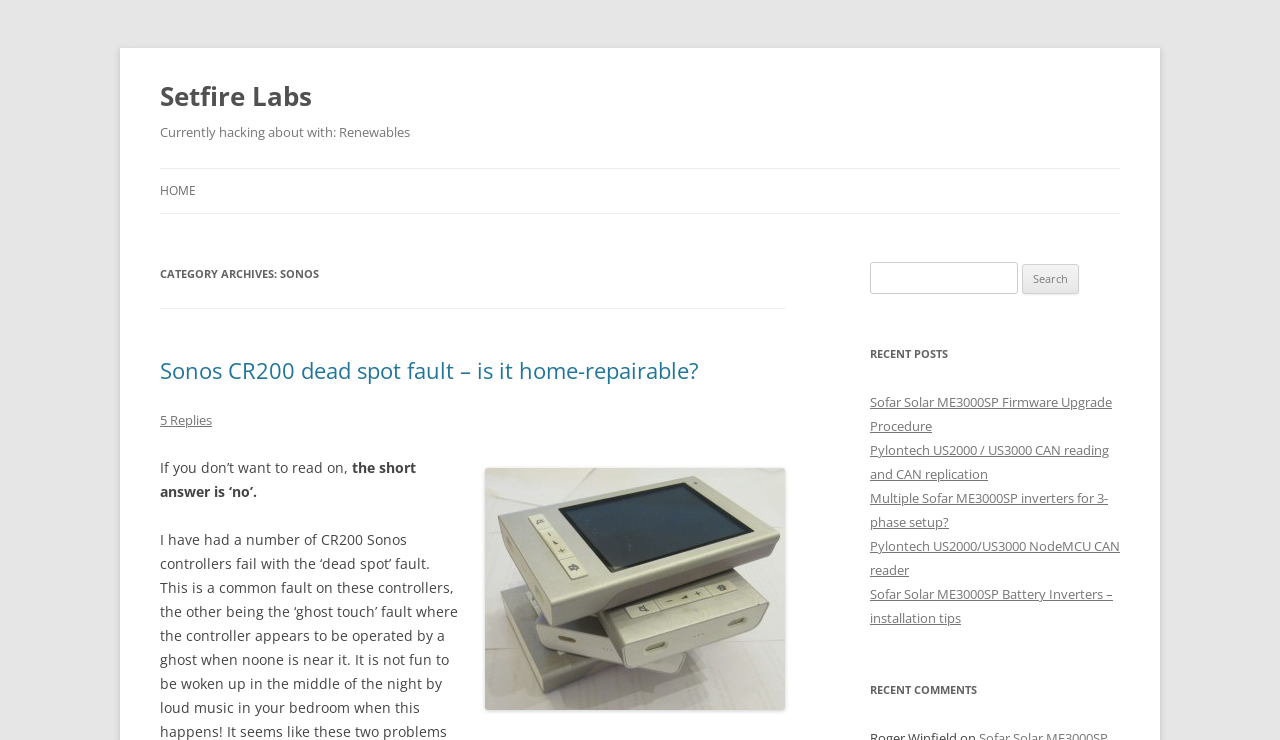How many links are in the header section?
Using the screenshot, give a one-word or short phrase answer.

2